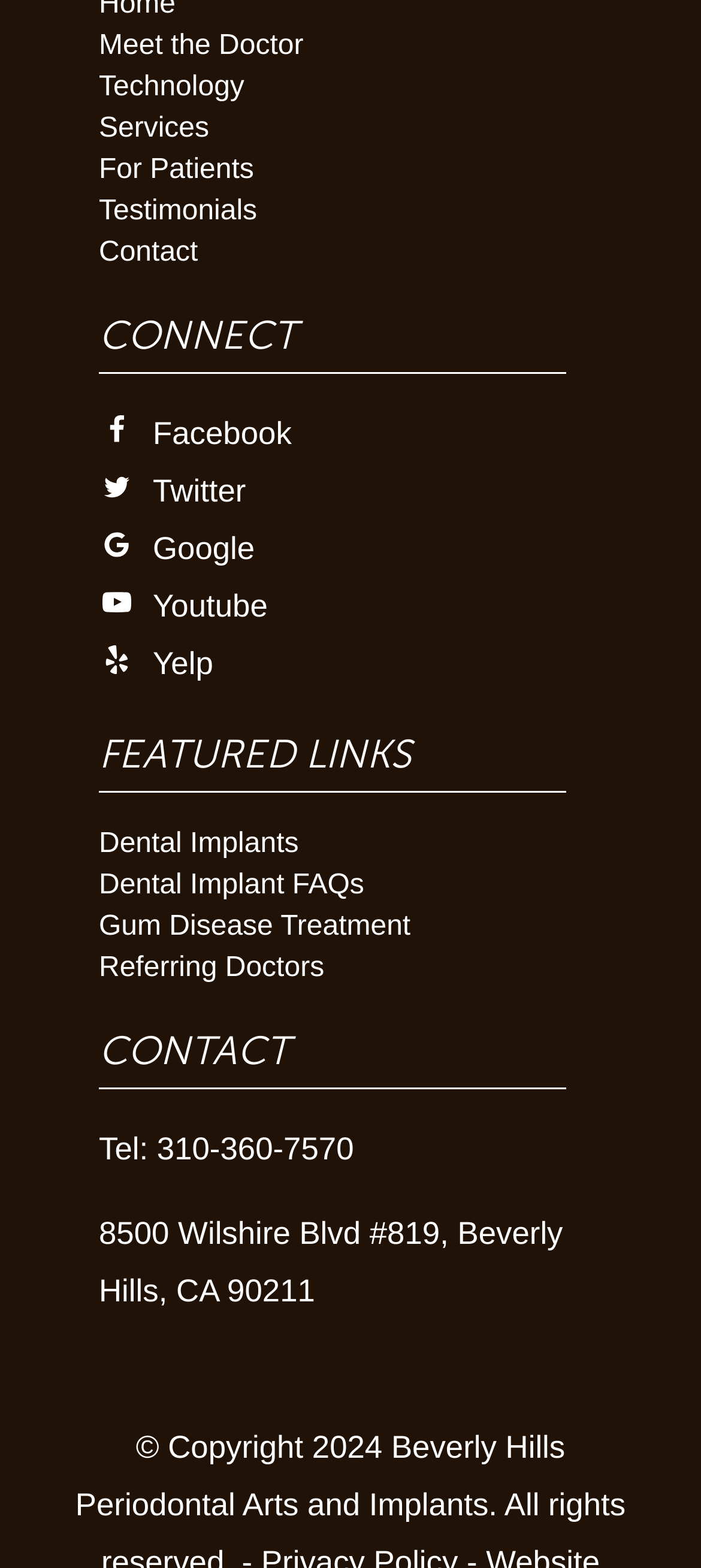What is the address of the doctor's office?
Based on the image, answer the question with a single word or brief phrase.

8500 Wilshire Blvd #819, Beverly Hills, CA 90211